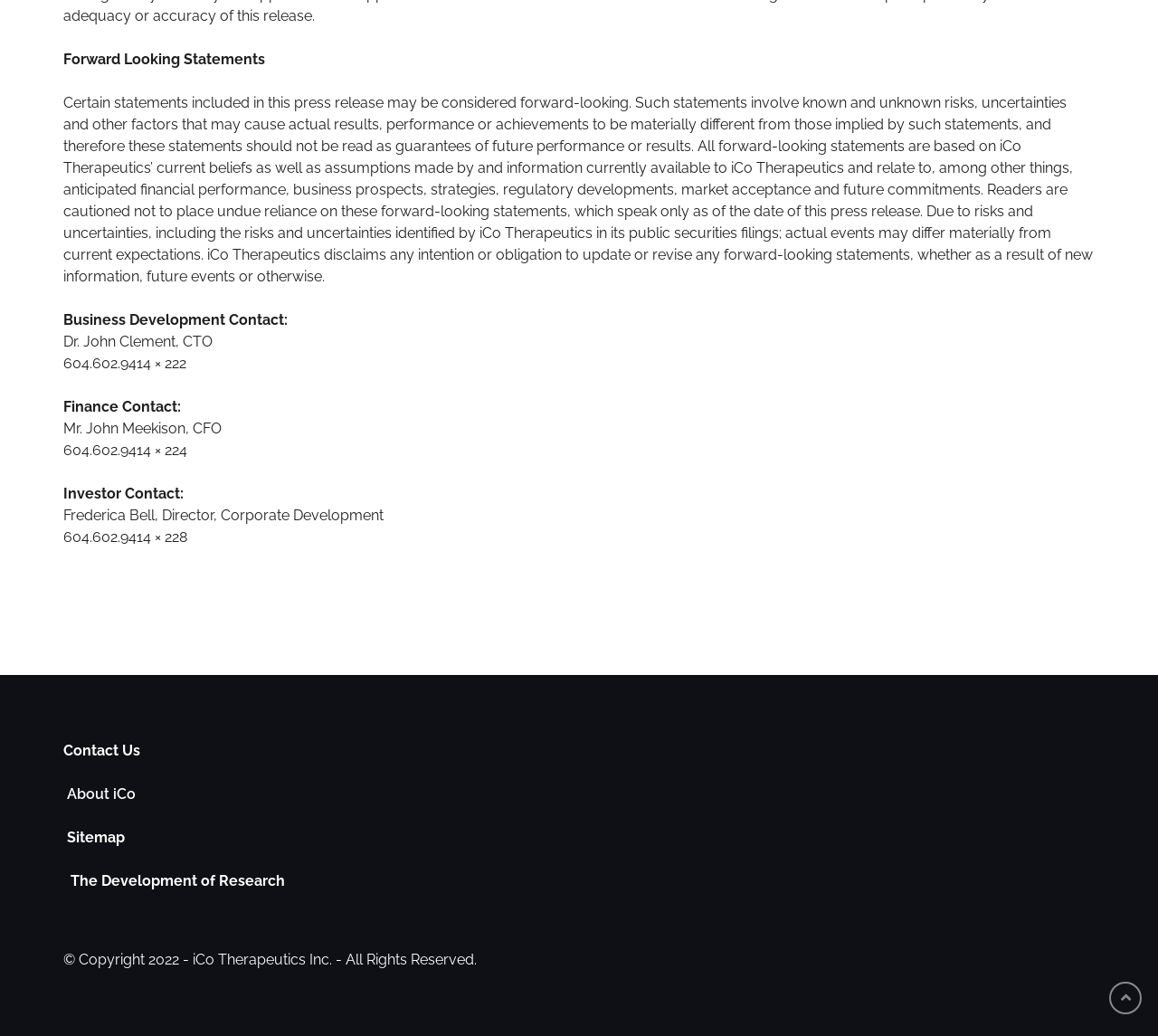Determine the bounding box coordinates for the UI element matching this description: "About iCo".

[0.058, 0.758, 0.117, 0.775]